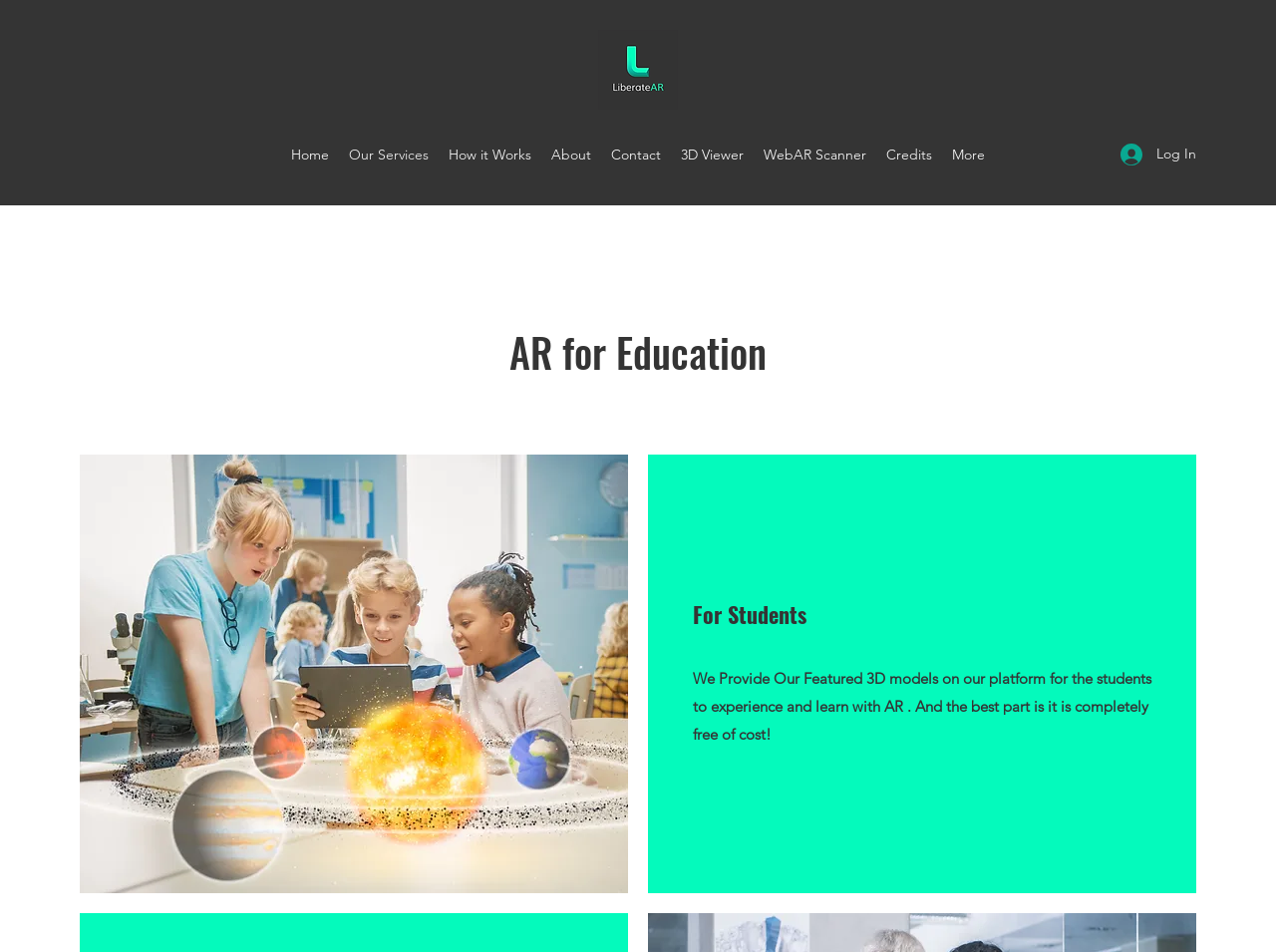Offer a detailed explanation of the webpage layout and contents.

The webpage is about LiberateAR, a company that provides Augmented Reality (AR) services for various industries. At the top left of the page, there is a logo image of LiberateAR. Below the logo, there is a navigation menu with links to different sections of the website, including Home, Our Services, How it Works, About, Contact, 3D Viewer, WebAR Scanner, and Credits. The navigation menu is followed by a "Log In" button at the top right corner of the page.

The main content of the page is divided into two sections. On the left side, there is a heading "AR for Education" with a background image related to education. Below the heading, there is a paragraph of text that explains how LiberateAR provides 3D models for students to experience and learn with AR, free of cost.

On the right side of the page, there is no content, but it seems to be reserved for other sections or features, possibly related to other industries such as Retail, Marketing, Gifting, Engineering, Designing, and Arts, as mentioned in the meta description.